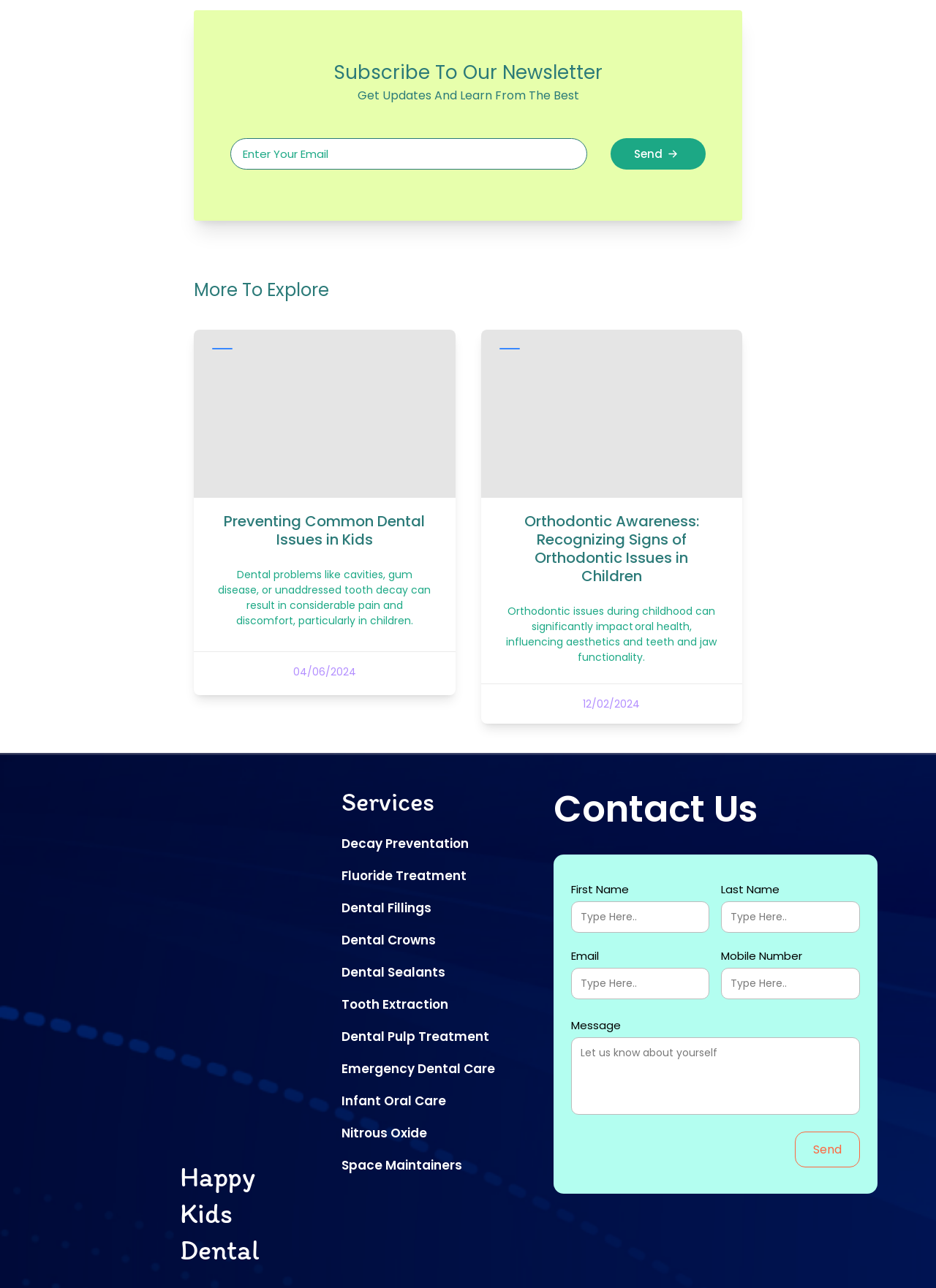Specify the bounding box coordinates of the element's region that should be clicked to achieve the following instruction: "Enter your email". The bounding box coordinates consist of four float numbers between 0 and 1, in the format [left, top, right, bottom].

[0.246, 0.107, 0.627, 0.132]